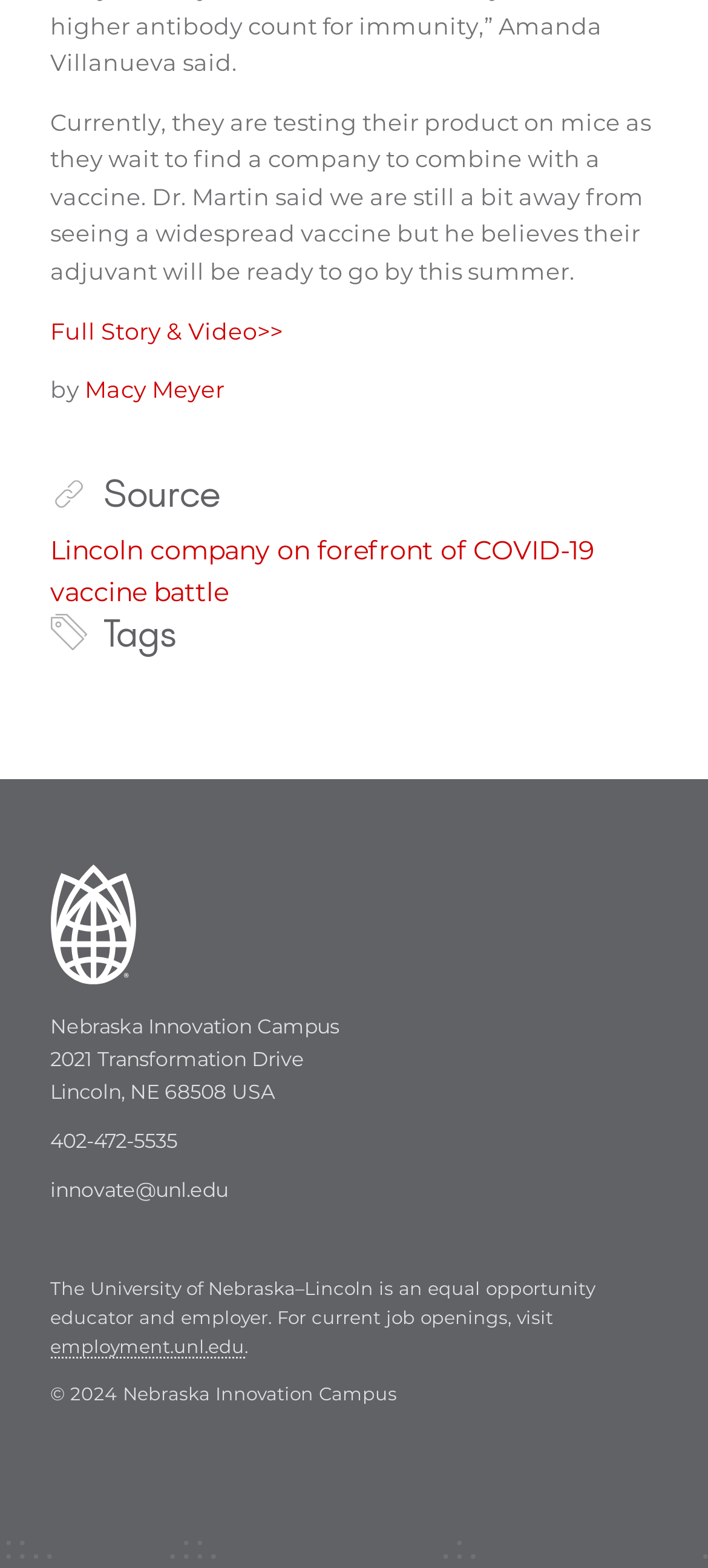Use the details in the image to answer the question thoroughly: 
What is the year of copyright for Nebraska Innovation Campus?

The copyright year for Nebraska Innovation Campus is mentioned at the bottom of the webpage, which is 2024.